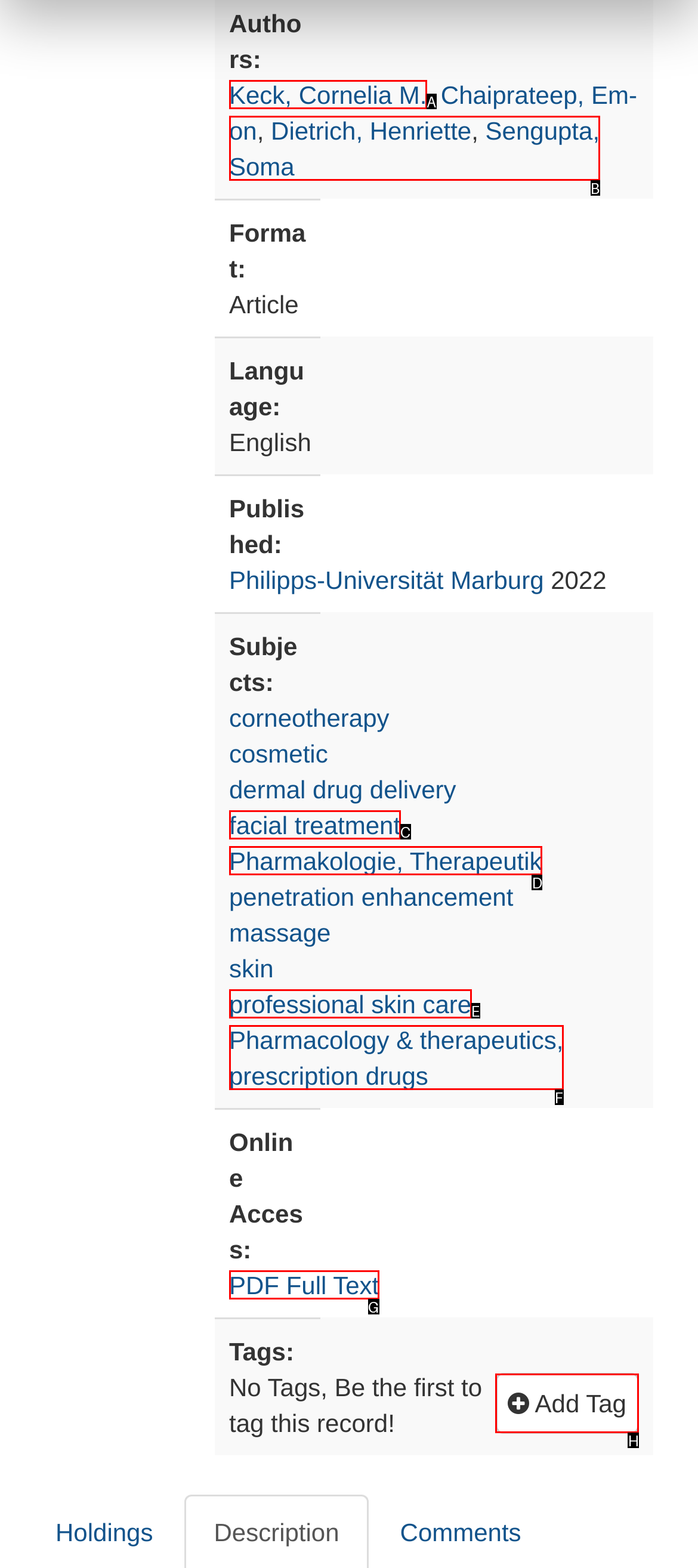Select the correct option from the given choices to perform this task: Add a tag to this record. Provide the letter of that option.

H